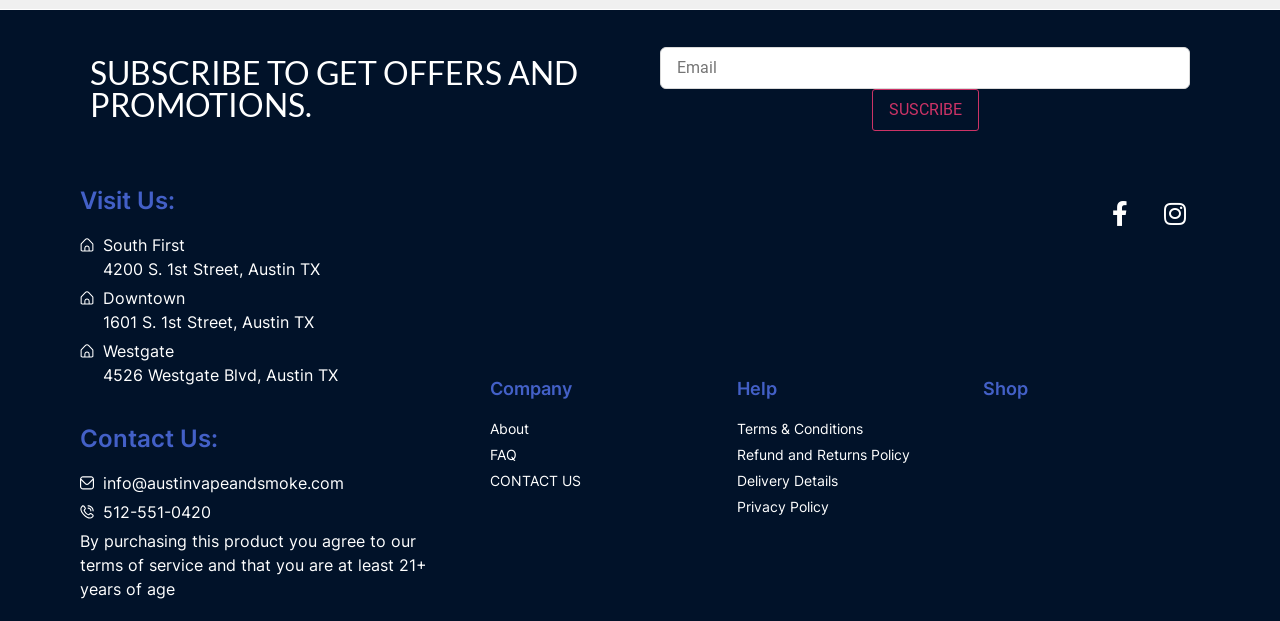Find the bounding box coordinates of the element I should click to carry out the following instruction: "Contact us through email".

[0.08, 0.761, 0.268, 0.794]